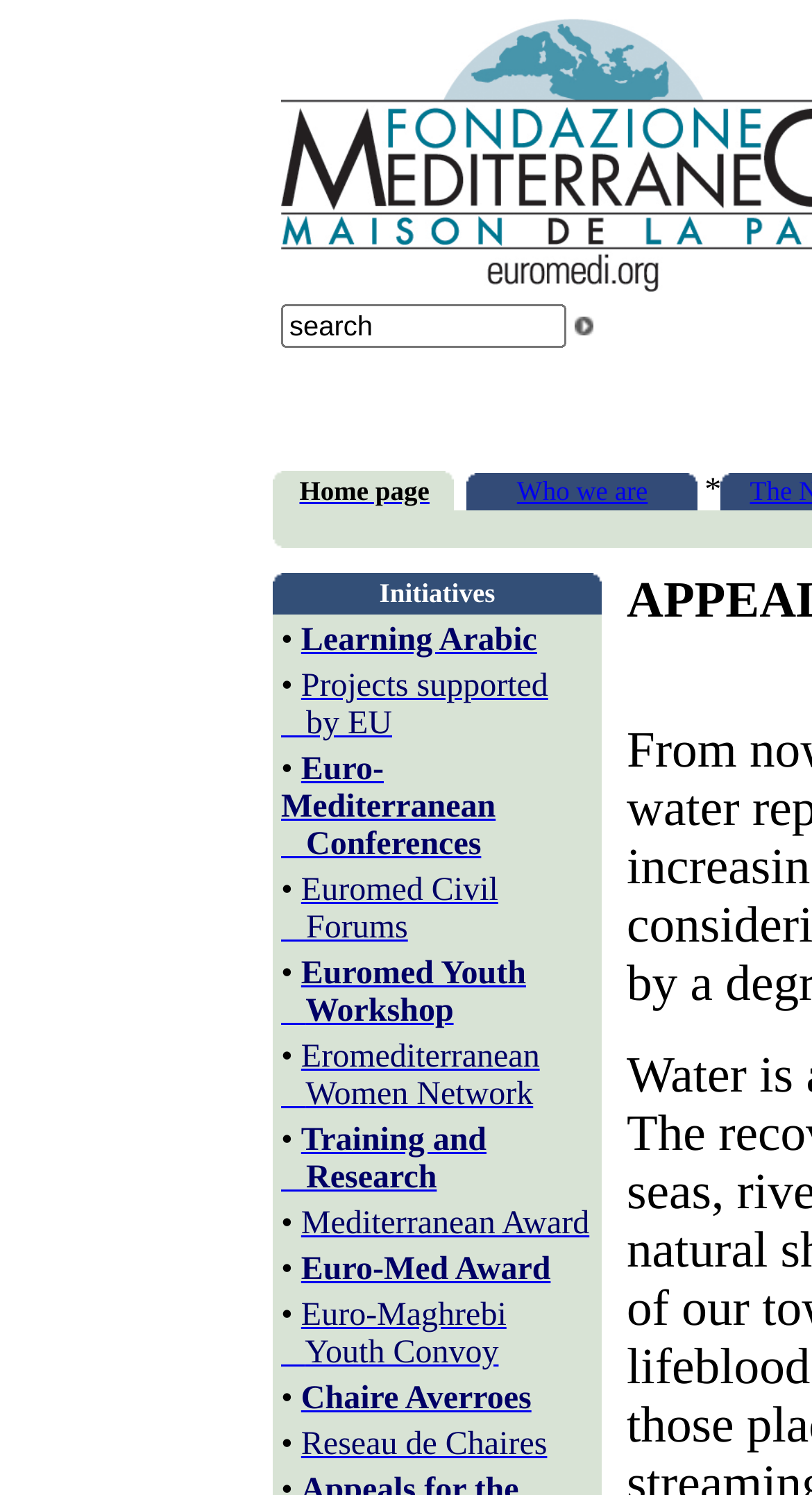Please find the bounding box coordinates of the section that needs to be clicked to achieve this instruction: "Explore Healthcare".

None